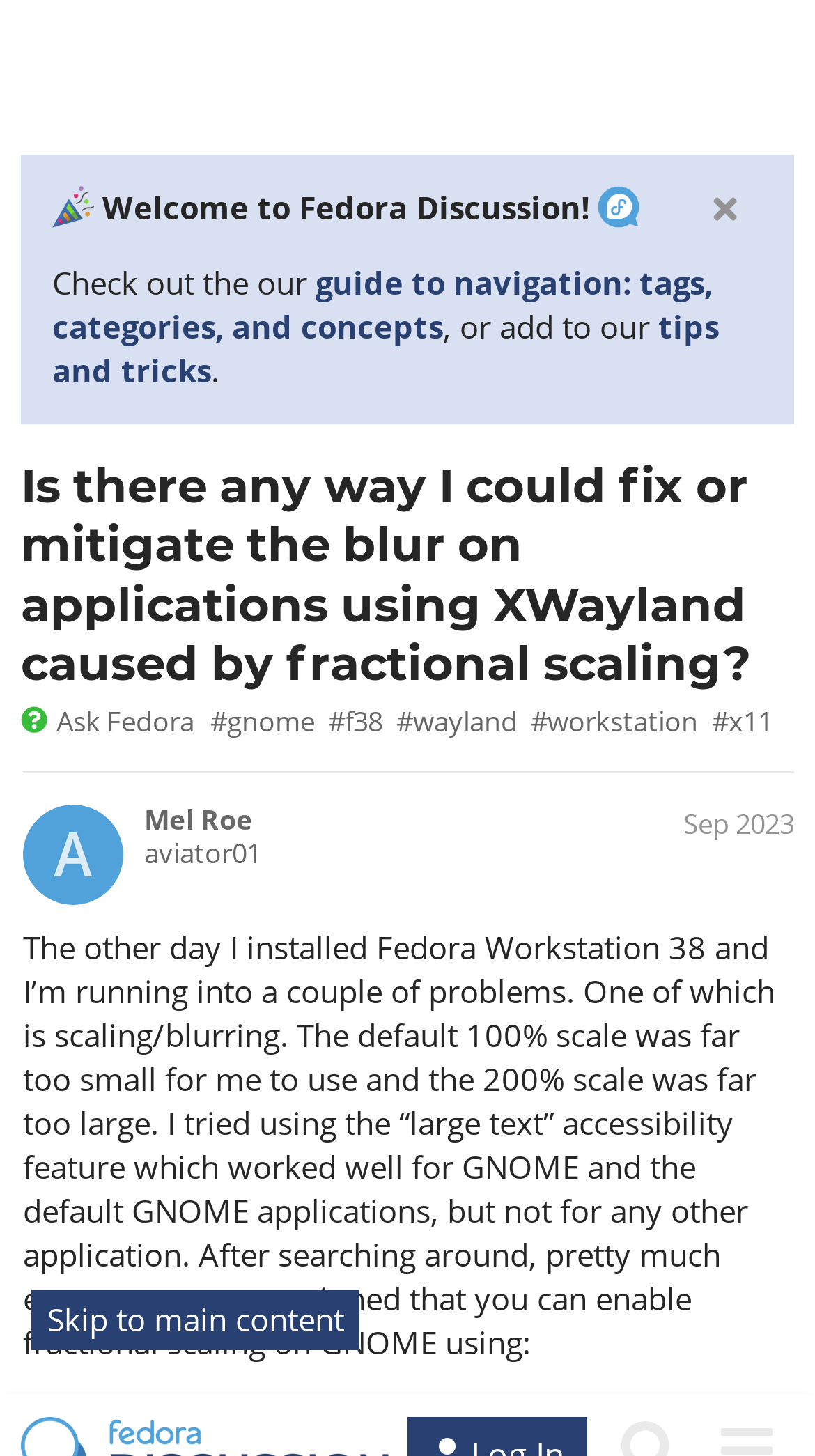Select the bounding box coordinates of the element I need to click to carry out the following instruction: "Click the 'expand/collapse' button".

[0.845, 0.375, 0.883, 0.397]